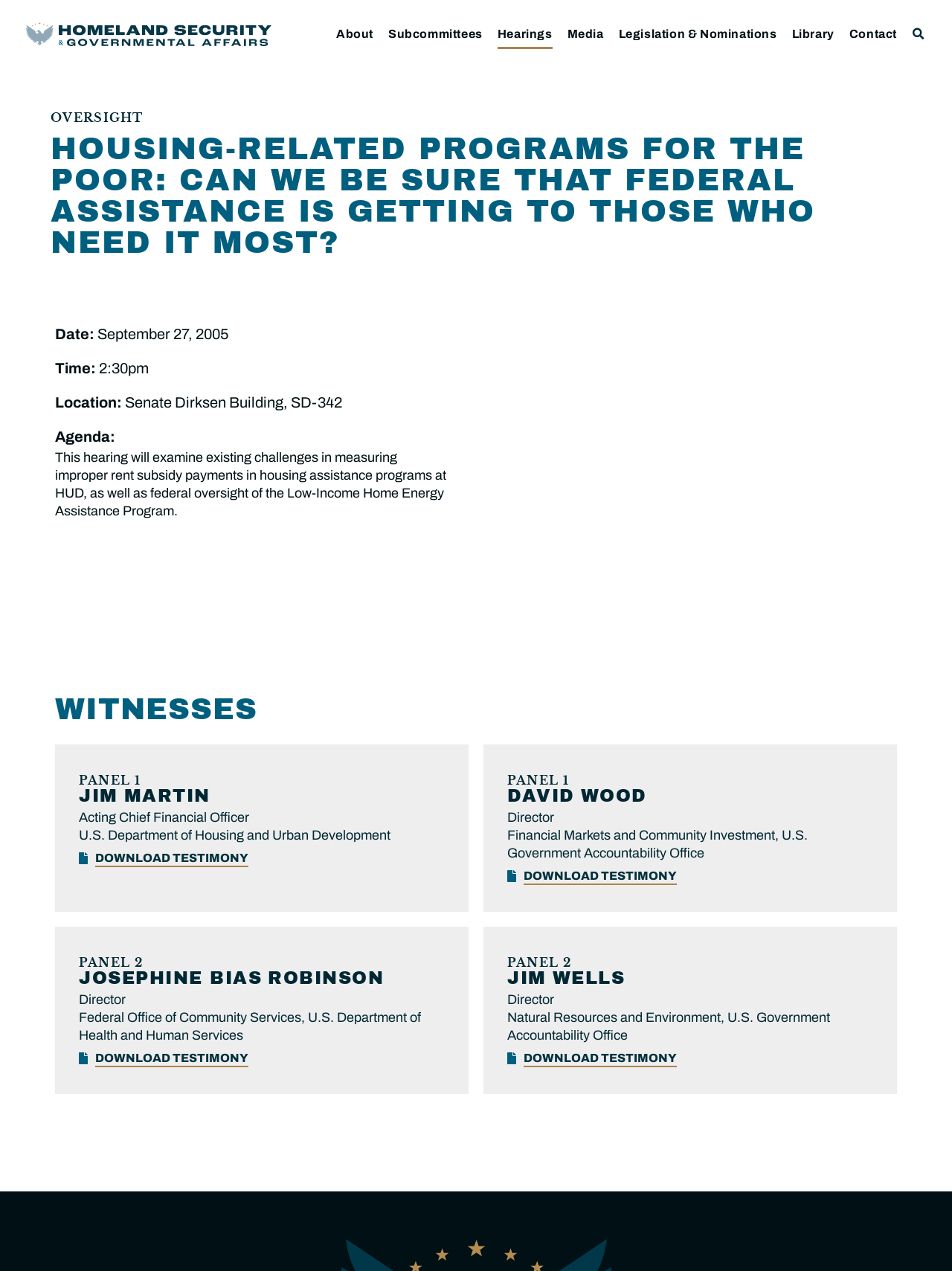How many panels are there in the hearing?
Answer the question with a single word or phrase by looking at the picture.

2